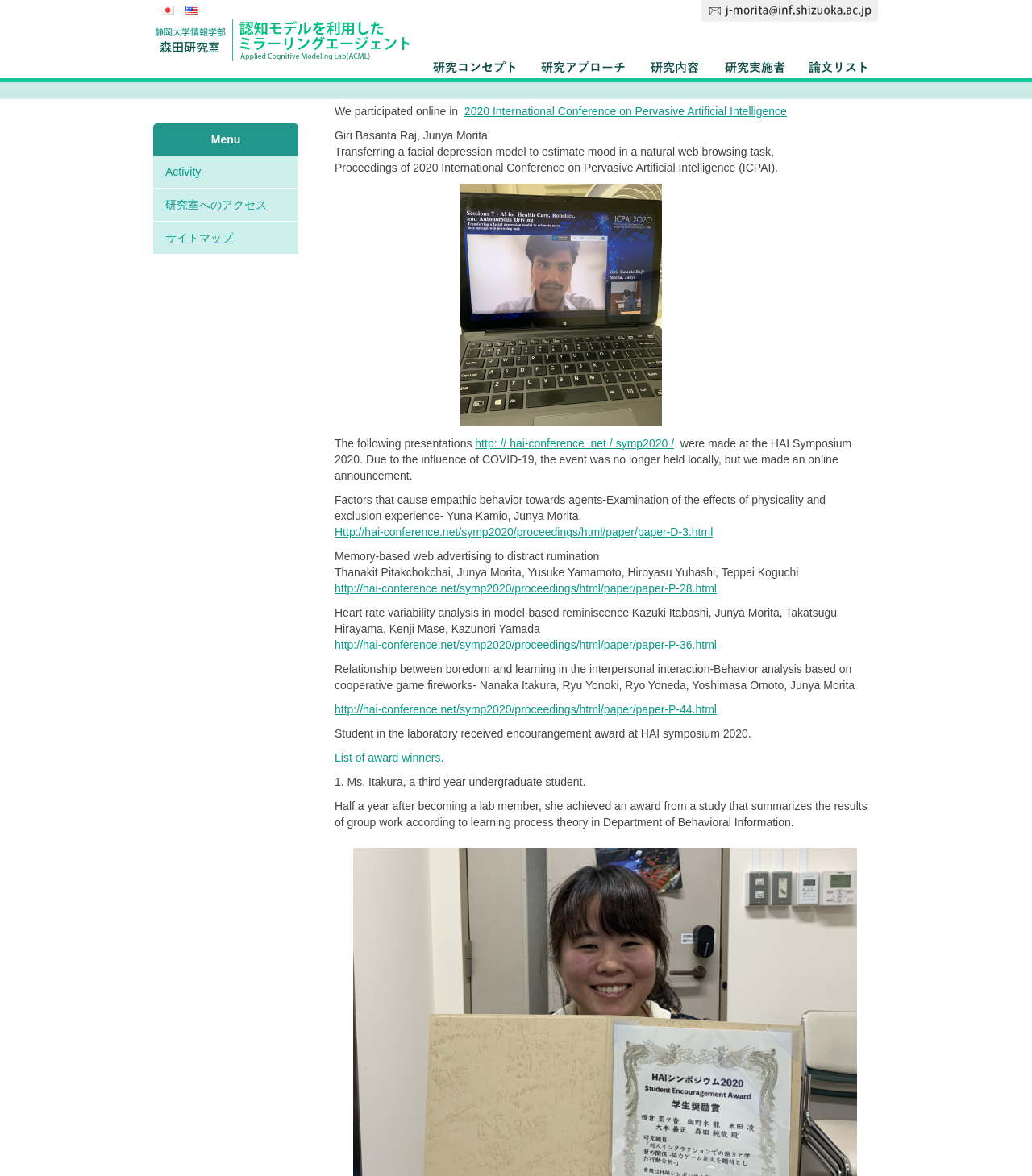Please respond to the question with a concise word or phrase:
What is the research concept link text?

研究コンセプト